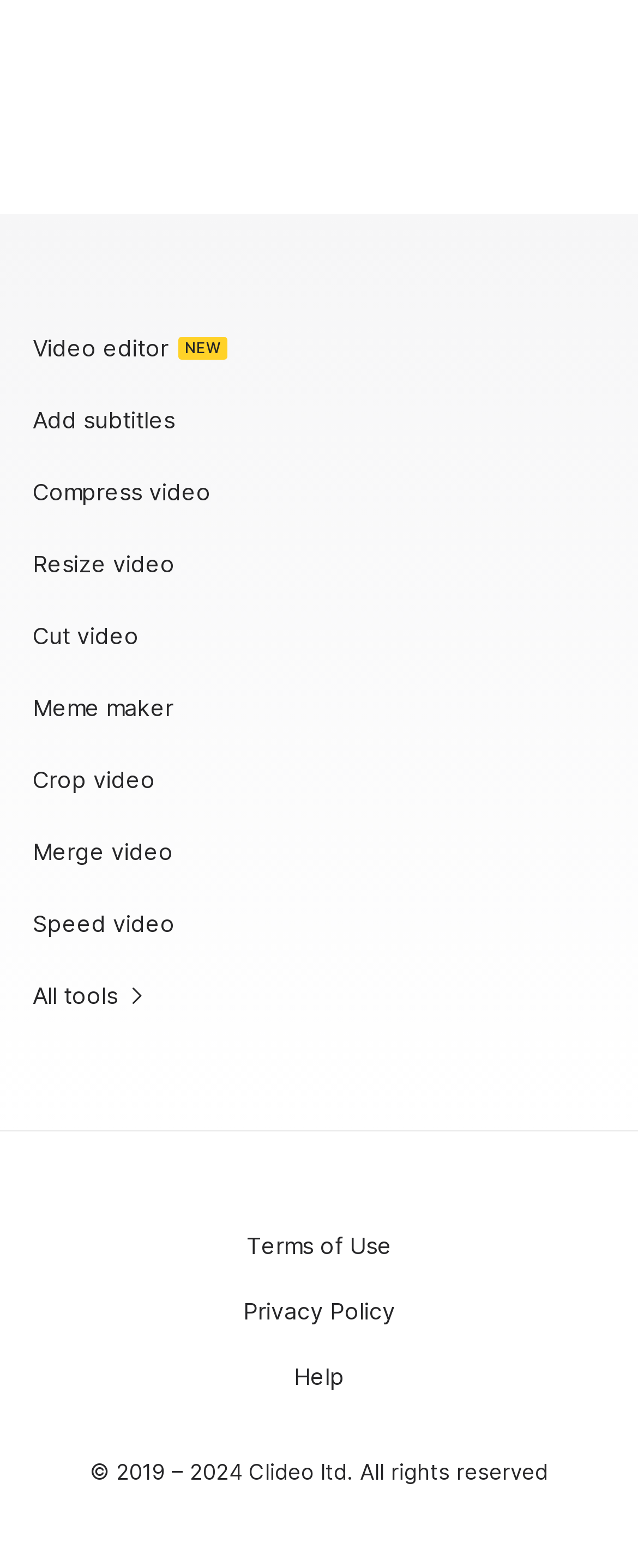What is the purpose of the 'Video editor NEW' link?
Using the image as a reference, answer with just one word or a short phrase.

Edit videos